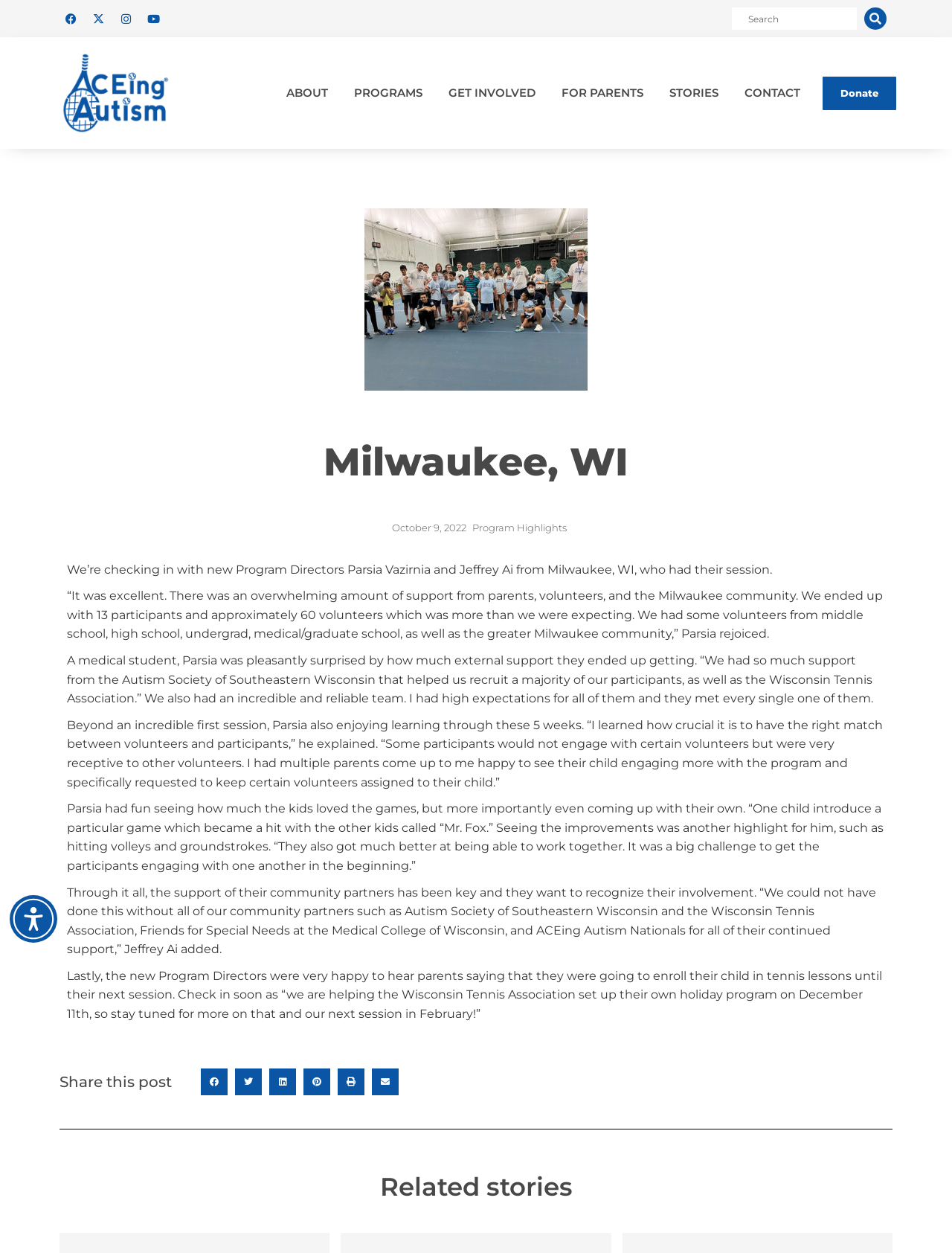Determine the bounding box of the UI component based on this description: "aria-label="Search" name="s" placeholder="Search" title="Search"". The bounding box coordinates should be four float values between 0 and 1, i.e., [left, top, right, bottom].

[0.786, 0.006, 0.892, 0.024]